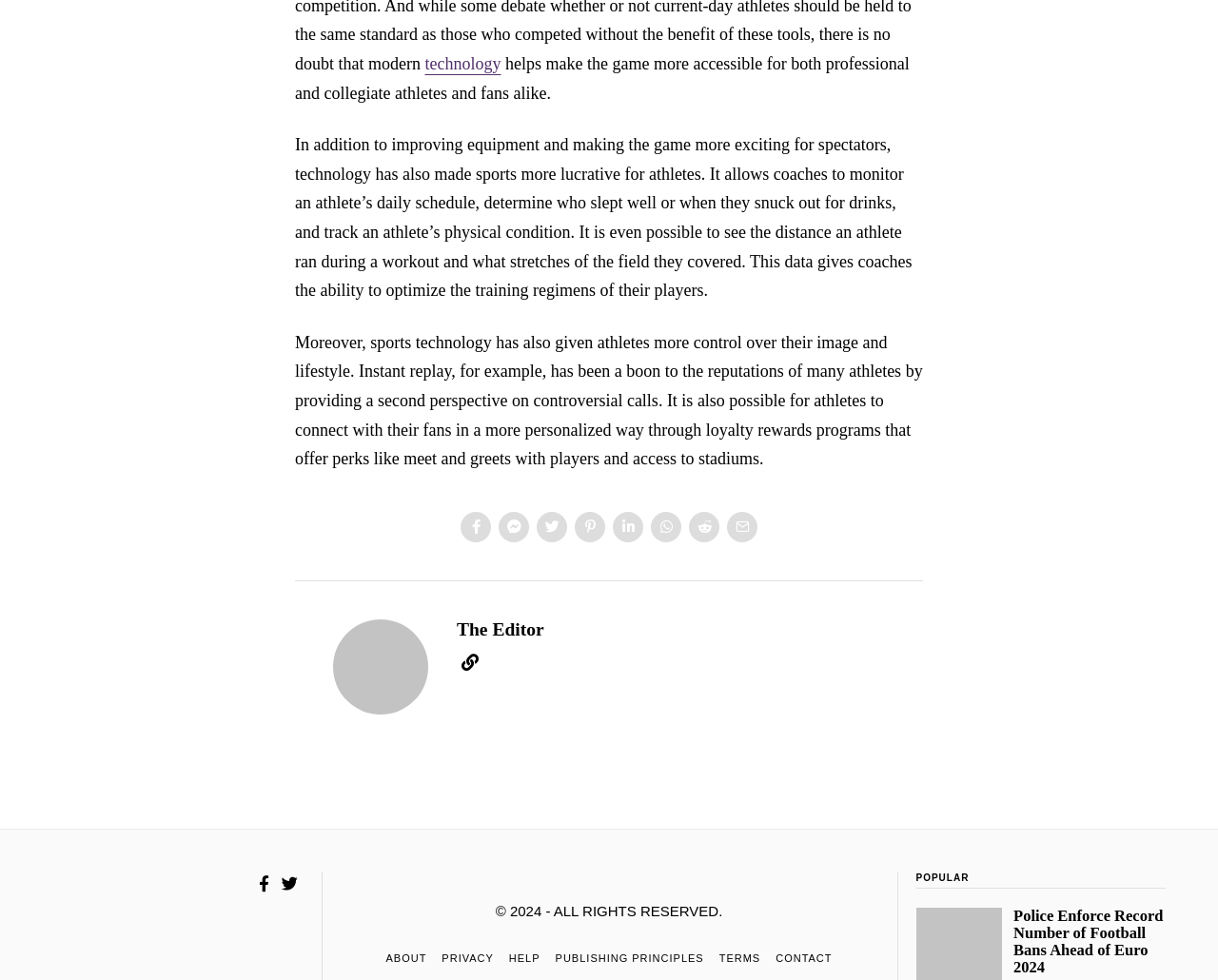Please analyze the image and provide a thorough answer to the question:
What is the main topic of this webpage?

The webpage discusses how technology has improved the game of sports, making it more accessible and exciting for athletes and spectators alike. It also mentions how technology has given athletes more control over their image and lifestyle.